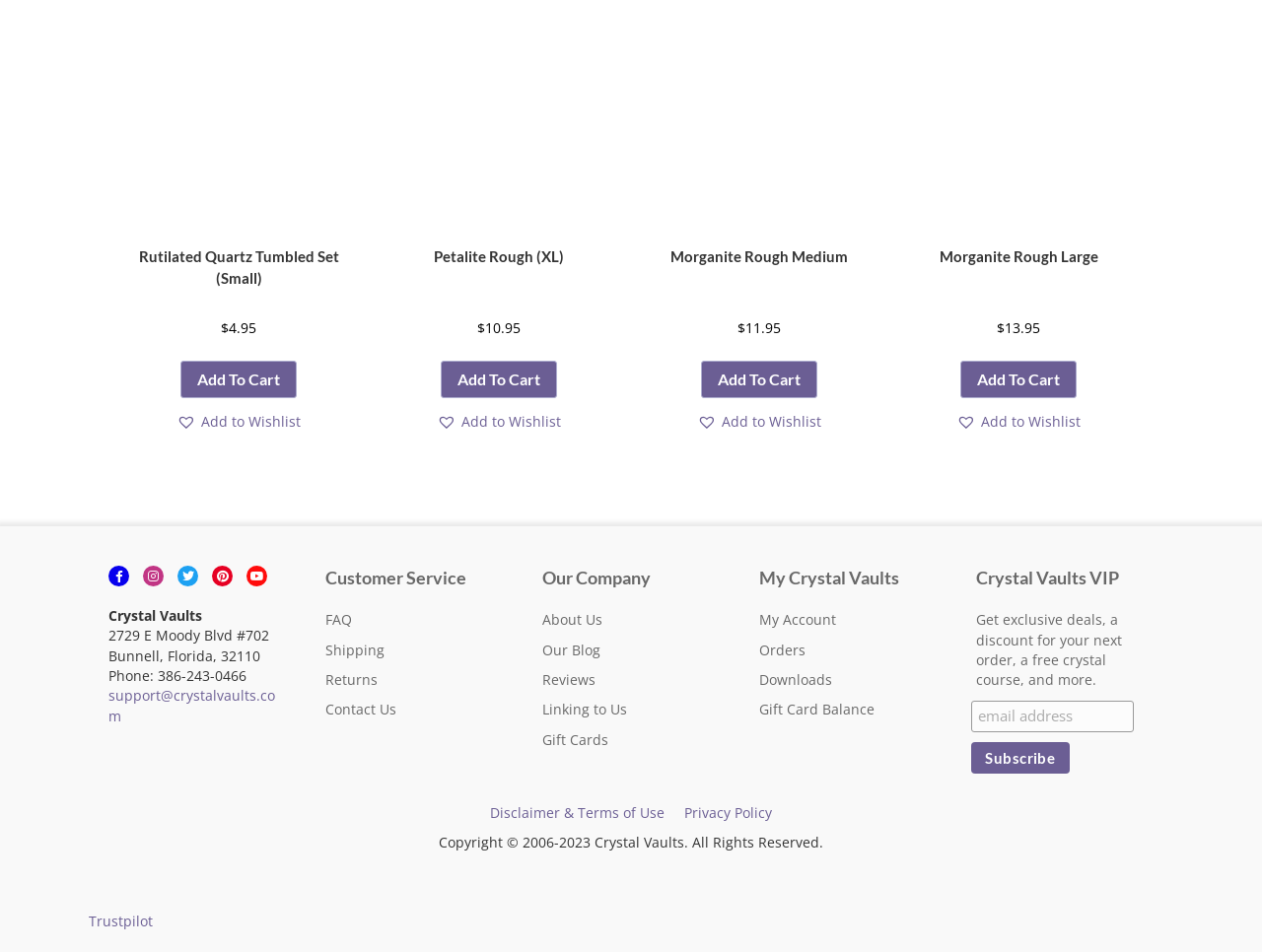How many products are displayed on this page?
Please answer the question as detailed as possible.

I counted the number of product links on the page, which are 'Rutilated Quartz Tumbled Set (Small)', 'Petalite Rough (XL)', 'Morganite Rough Medium', and 'Morganite Rough Large'. There are 4 products displayed on this page.